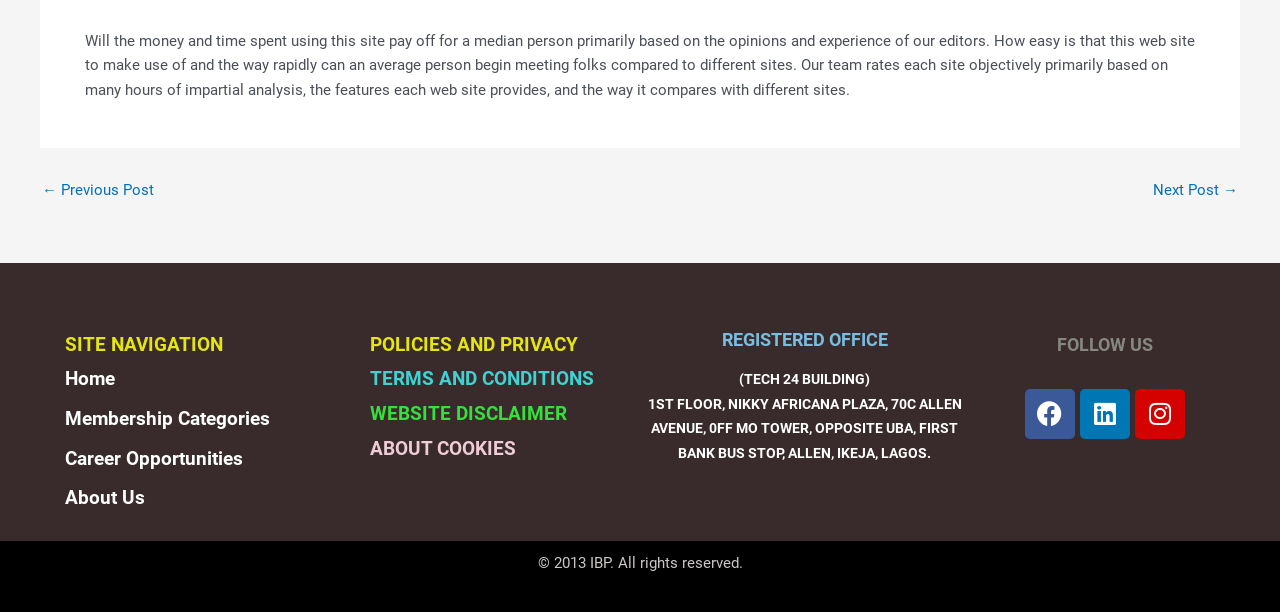What year was the website's copyright established?
Use the screenshot to answer the question with a single word or phrase.

2013